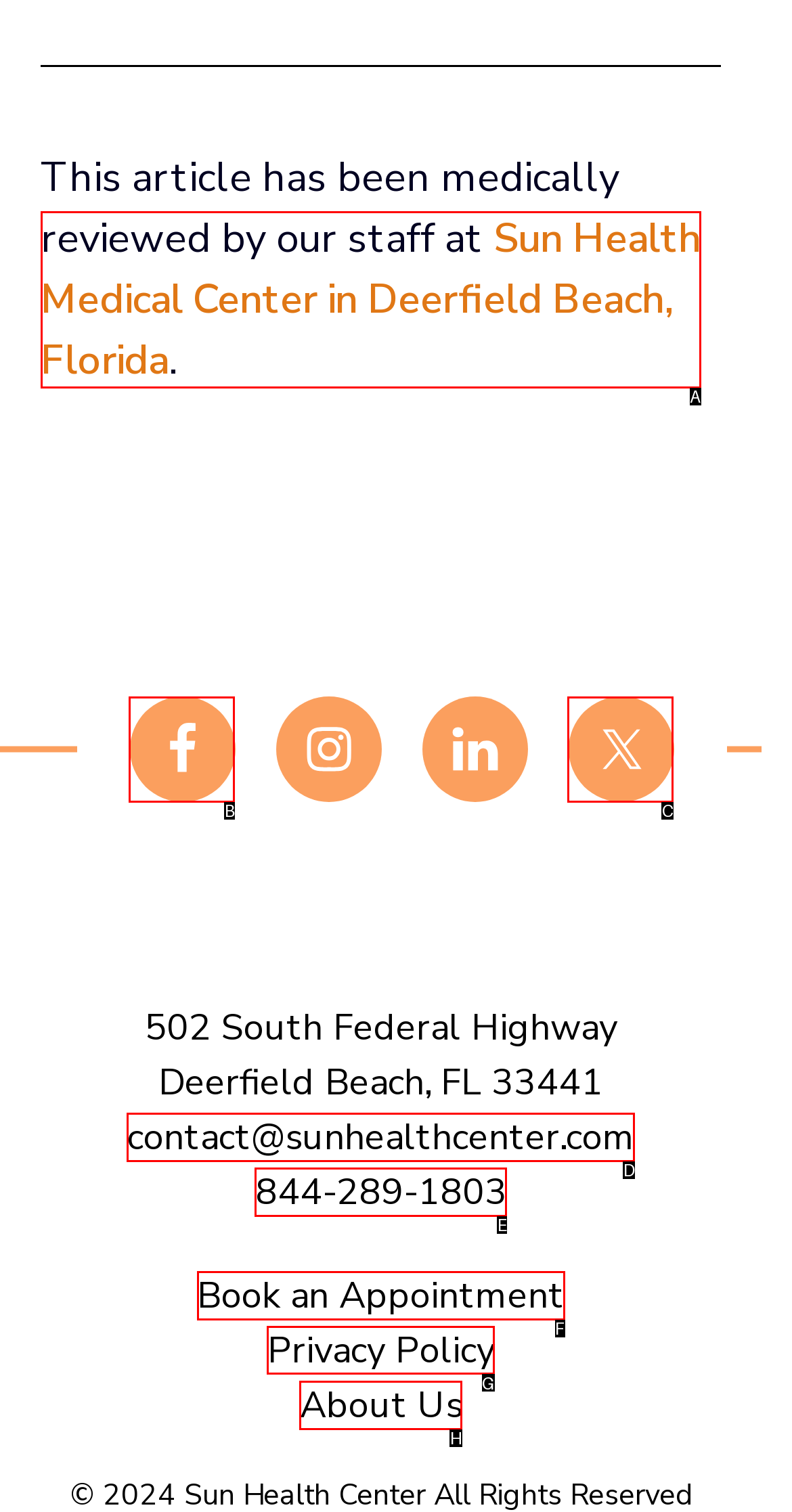Identify the correct option to click in order to complete this task: Read Privacy Policy
Answer with the letter of the chosen option directly.

G